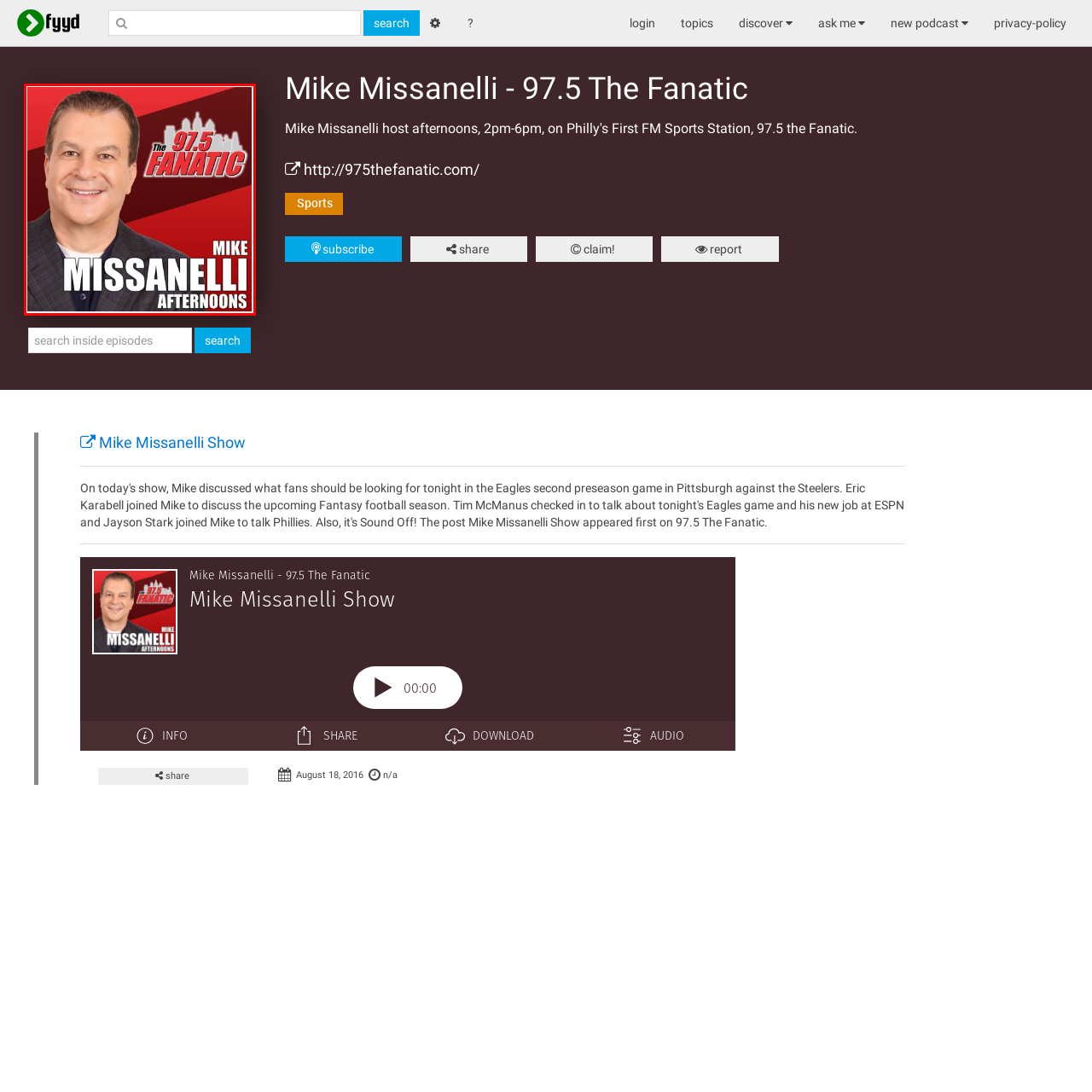Generate an in-depth caption for the image enclosed by the red boundary.

The image features Mike Missanelli, a well-known radio host, prominently showcased in the branding for "97.5 The Fanatic." He is depicted smiling, wearing a dark blazer over a light-colored shirt, exuding a friendly and approachable demeanor. The background boasts a vibrant red color with geometric shapes that highlight the station's logo, "The 97.5 FANATIC." The text overlay includes his name, "MIKE MISSANELLI," prominently positioned, accompanied by "AFTERNOONS," indicating the time slot of his show. This graphic effectively captures the spirit of sports talk radio, aligning with the lively atmosphere of the station and its programming.